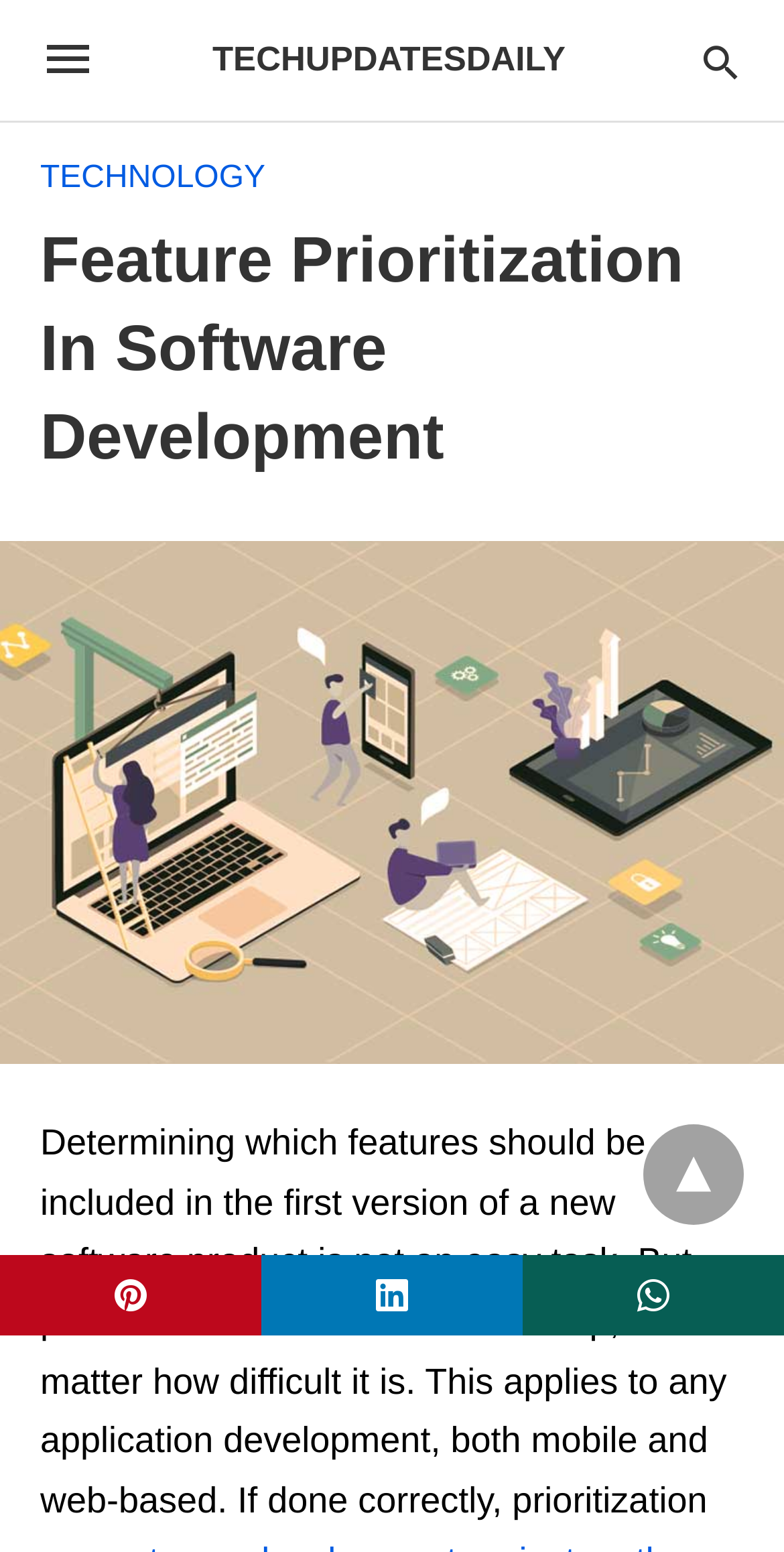Identify the headline of the webpage and generate its text content.

Feature Prioritization In Software Development